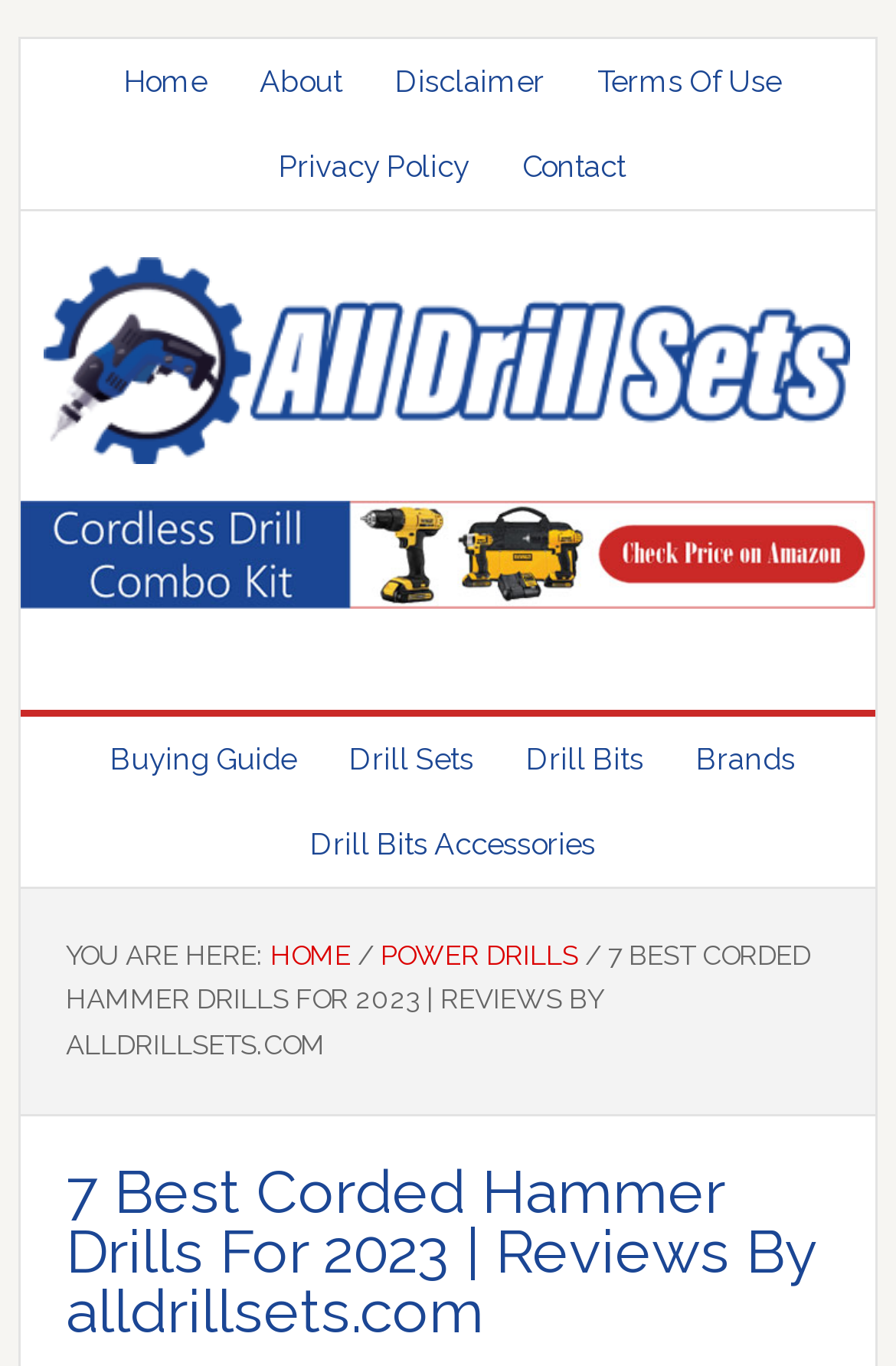What is the text above the '7 Best Corded Hammer Drills For 2023' heading?
Using the image as a reference, answer the question with a short word or phrase.

YOU ARE HERE: